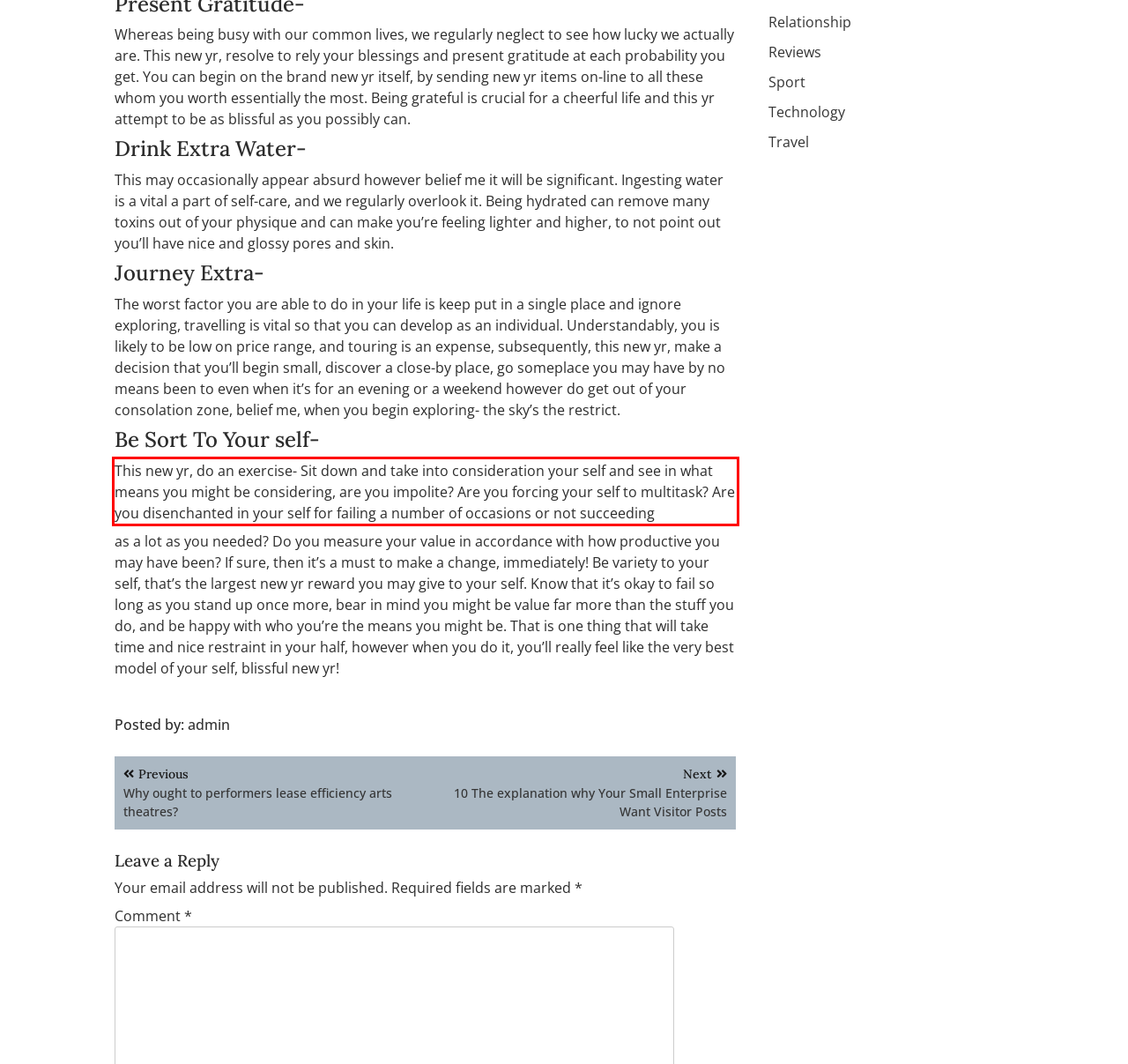Examine the webpage screenshot, find the red bounding box, and extract the text content within this marked area.

This new yr, do an exercise- Sit down and take into consideration your self and see in what means you might be considering, are you impolite? Are you forcing your self to multitask? Are you disenchanted in your self for failing a number of occasions or not succeeding